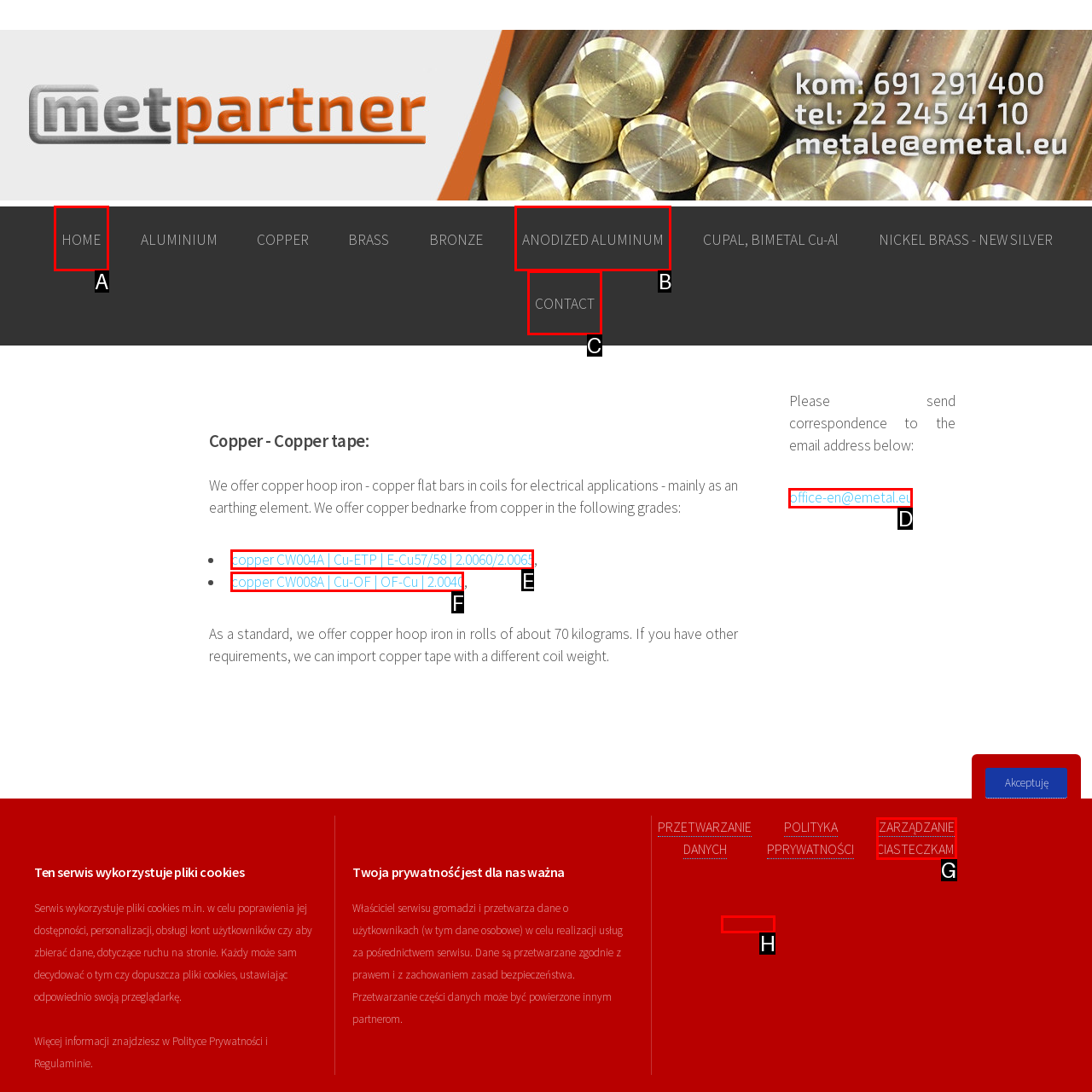Identify the option that corresponds to the description: ANODIZED ALUMINUM. Provide only the letter of the option directly.

B